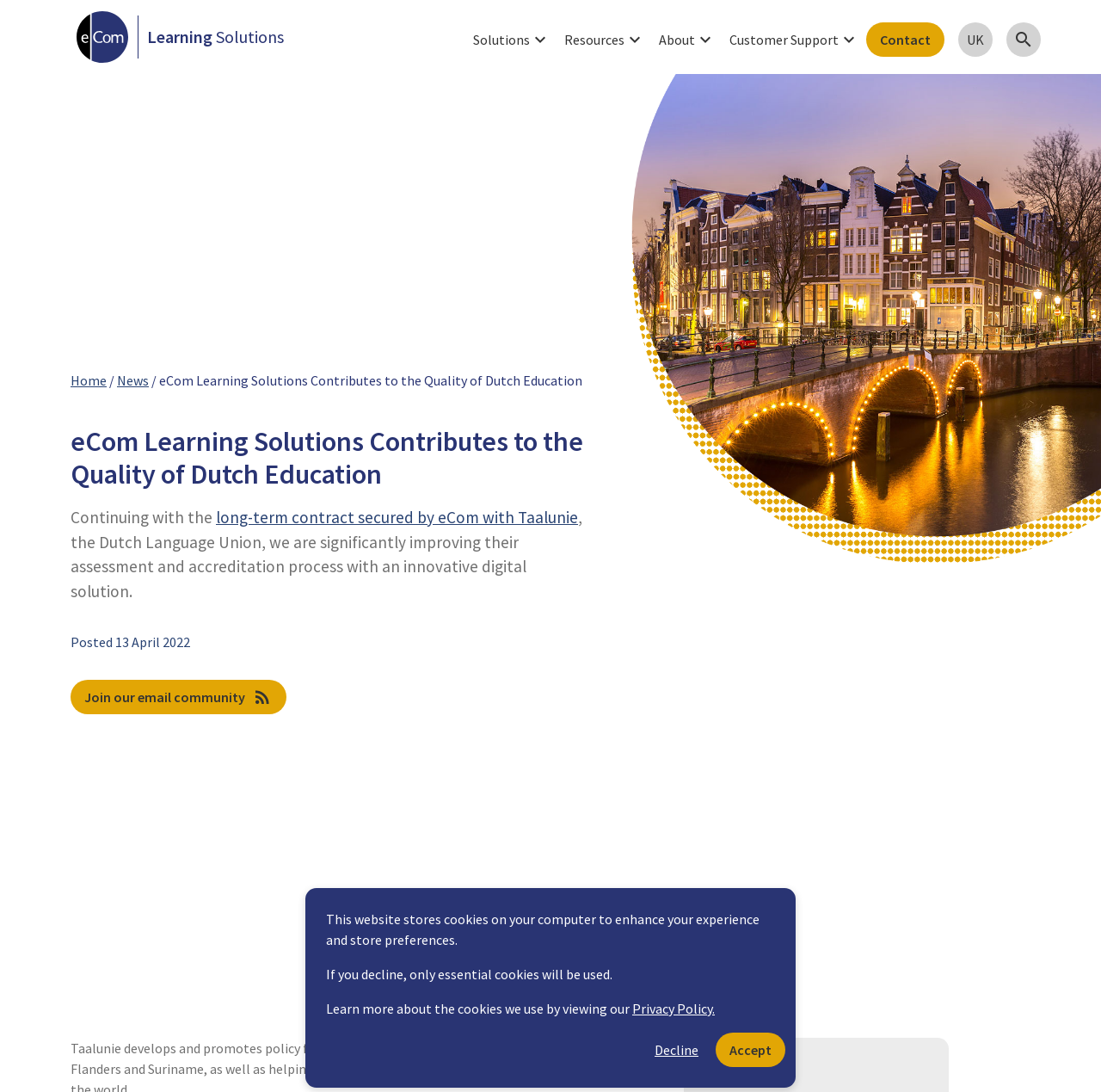Please identify the bounding box coordinates of the element that needs to be clicked to execute the following command: "Click the eCom logo". Provide the bounding box using four float numbers between 0 and 1, formatted as [left, top, right, bottom].

[0.055, 0.006, 0.258, 0.061]